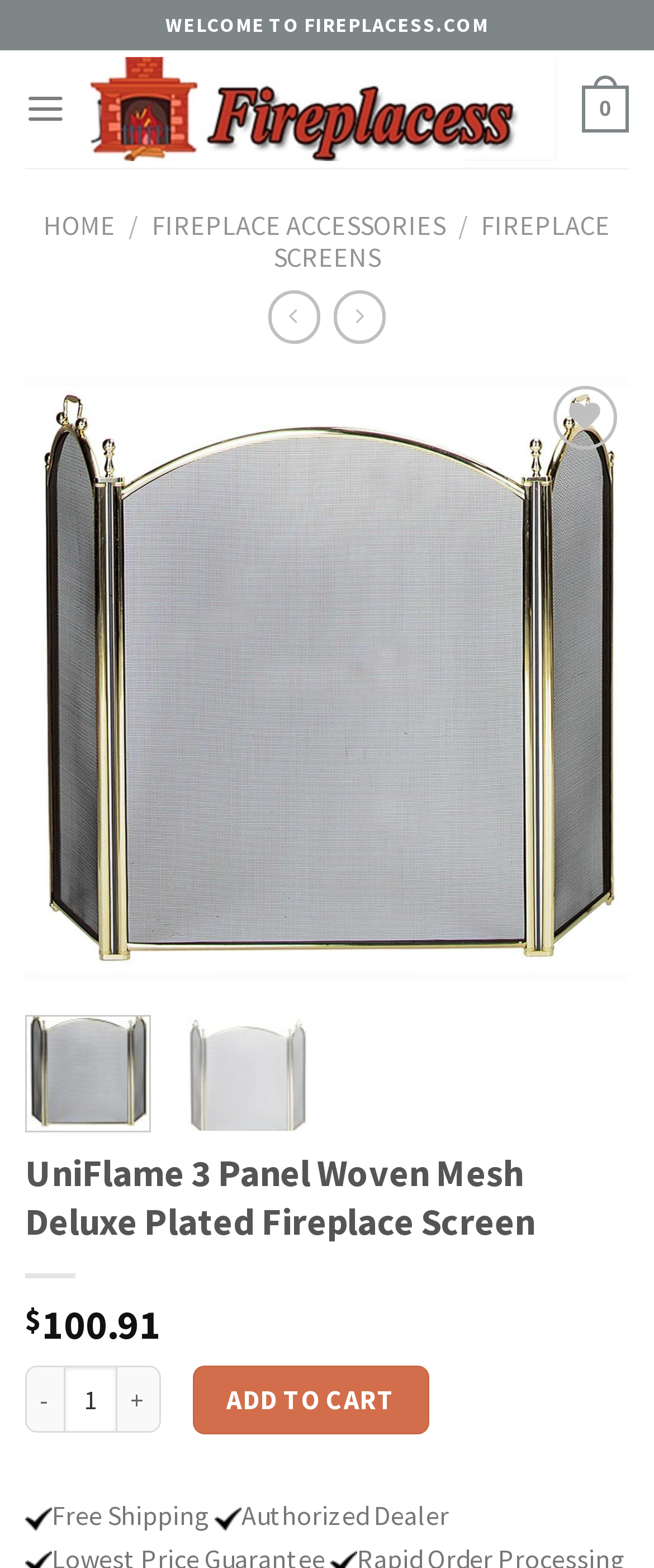What is the function of the '-' button?
Please utilize the information in the image to give a detailed response to the question.

I found the answer by looking at the quantity section, where there are '+' and '-' buttons. The '-' button is likely used to decrease the quantity of the product.